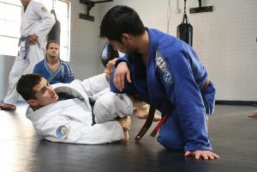Give a one-word or one-phrase response to the question:
How many students are visible in the image?

Two